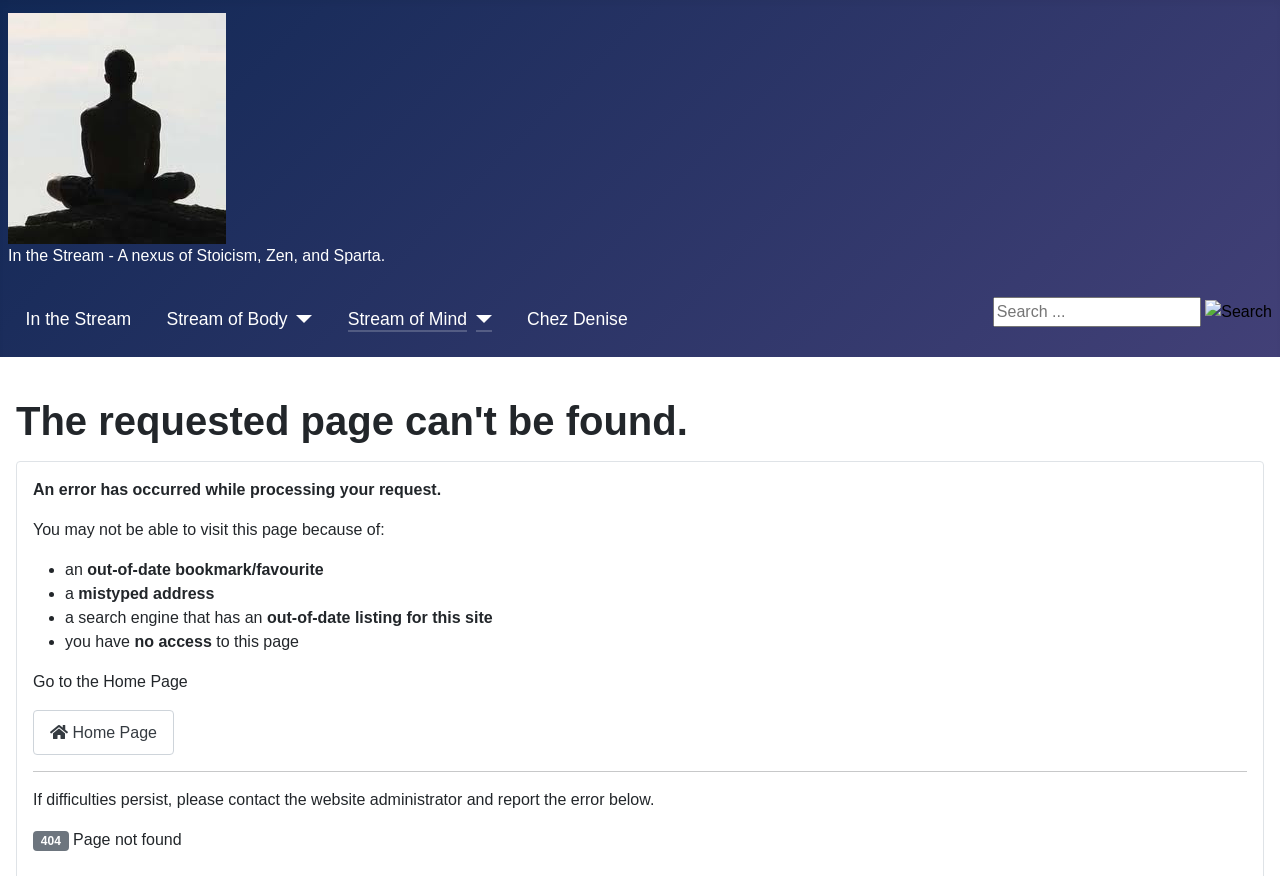Please identify the bounding box coordinates of the clickable element to fulfill the following instruction: "Click the 'In the Stream' link". The coordinates should be four float numbers between 0 and 1, i.e., [left, top, right, bottom].

[0.006, 0.123, 0.177, 0.164]